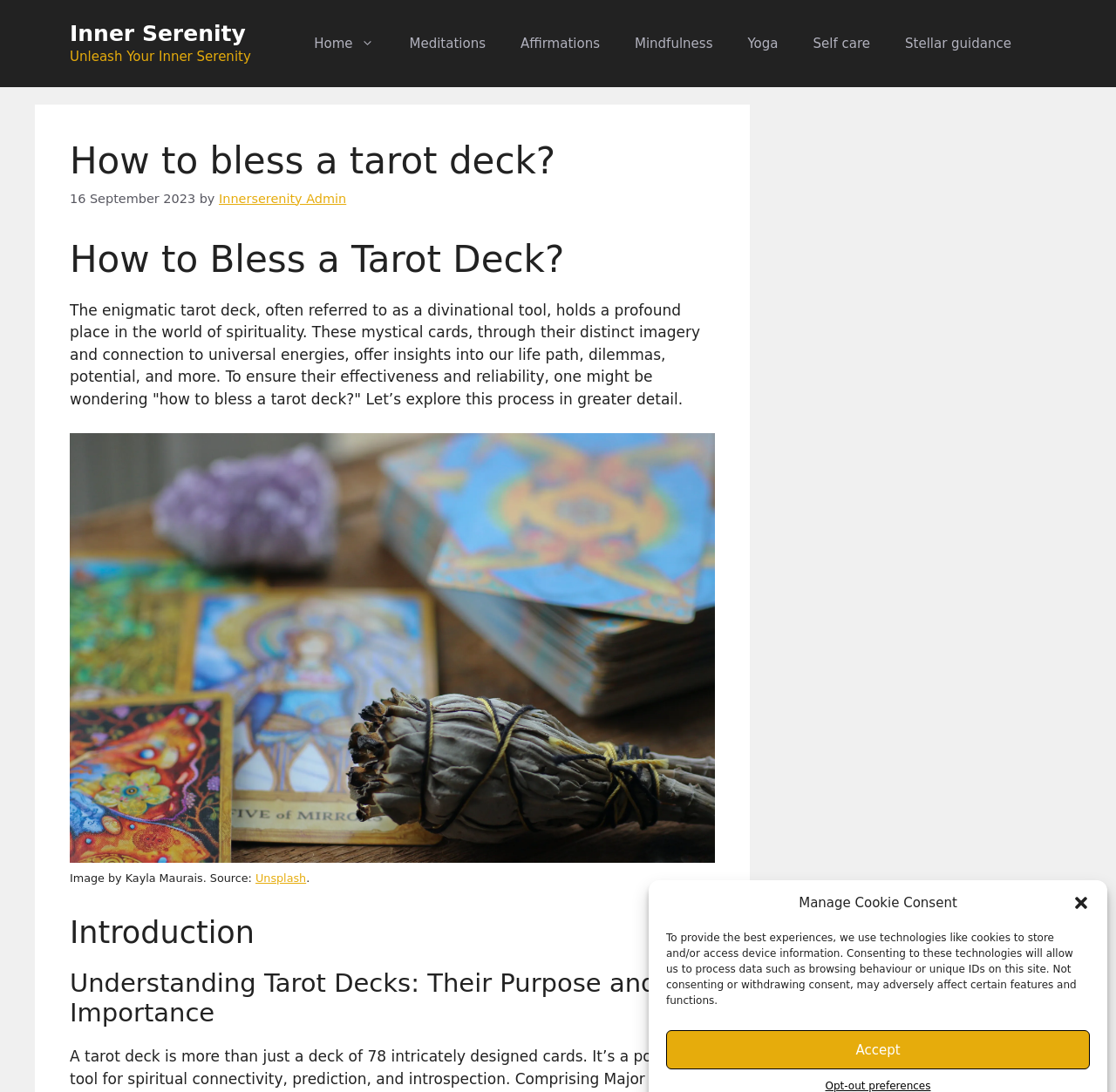Your task is to extract the text of the main heading from the webpage.

How to bless a tarot deck?